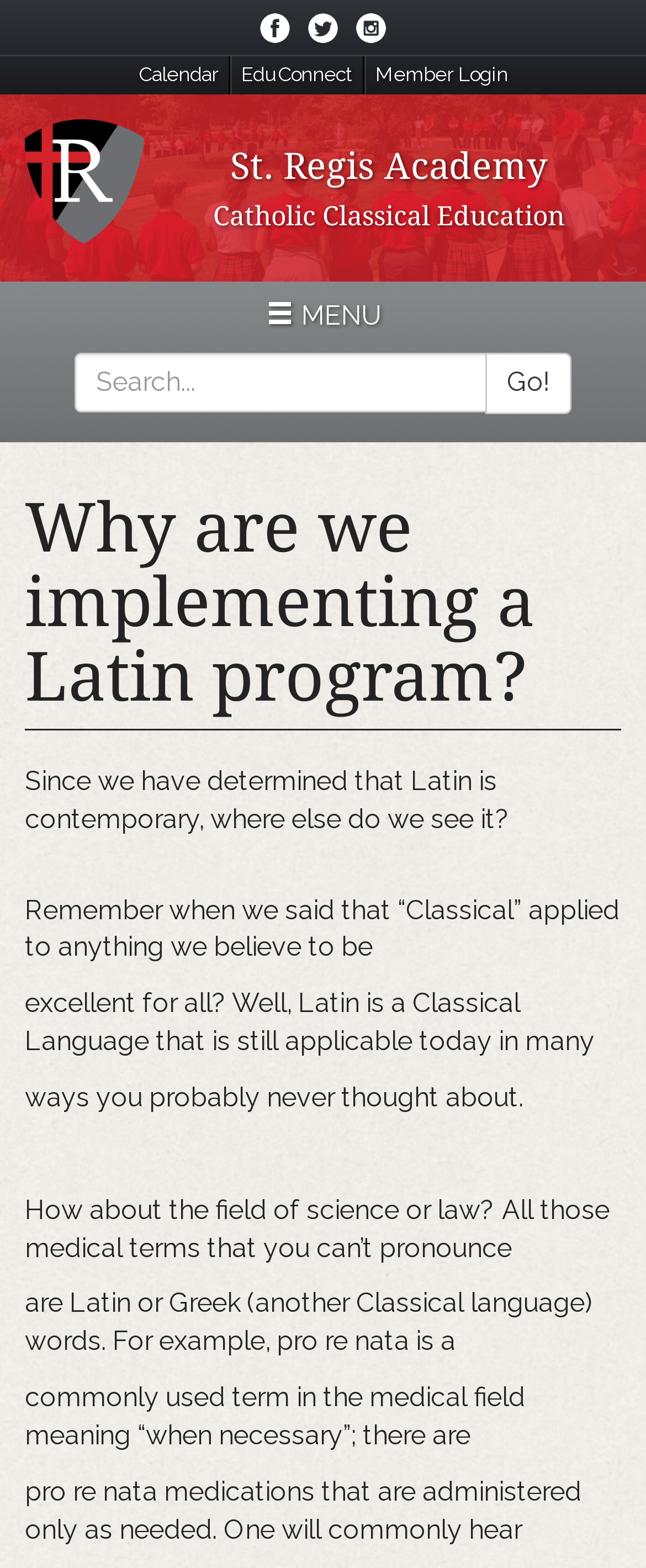Based on the element description parent_node: Skip to main content, identify the bounding box of the UI element in the given webpage screenshot. The coordinates should be in the format (top-left x, top-left y, bottom-right x, bottom-right y) and must be between 0 and 1.

[0.038, 0.668, 0.151, 0.713]